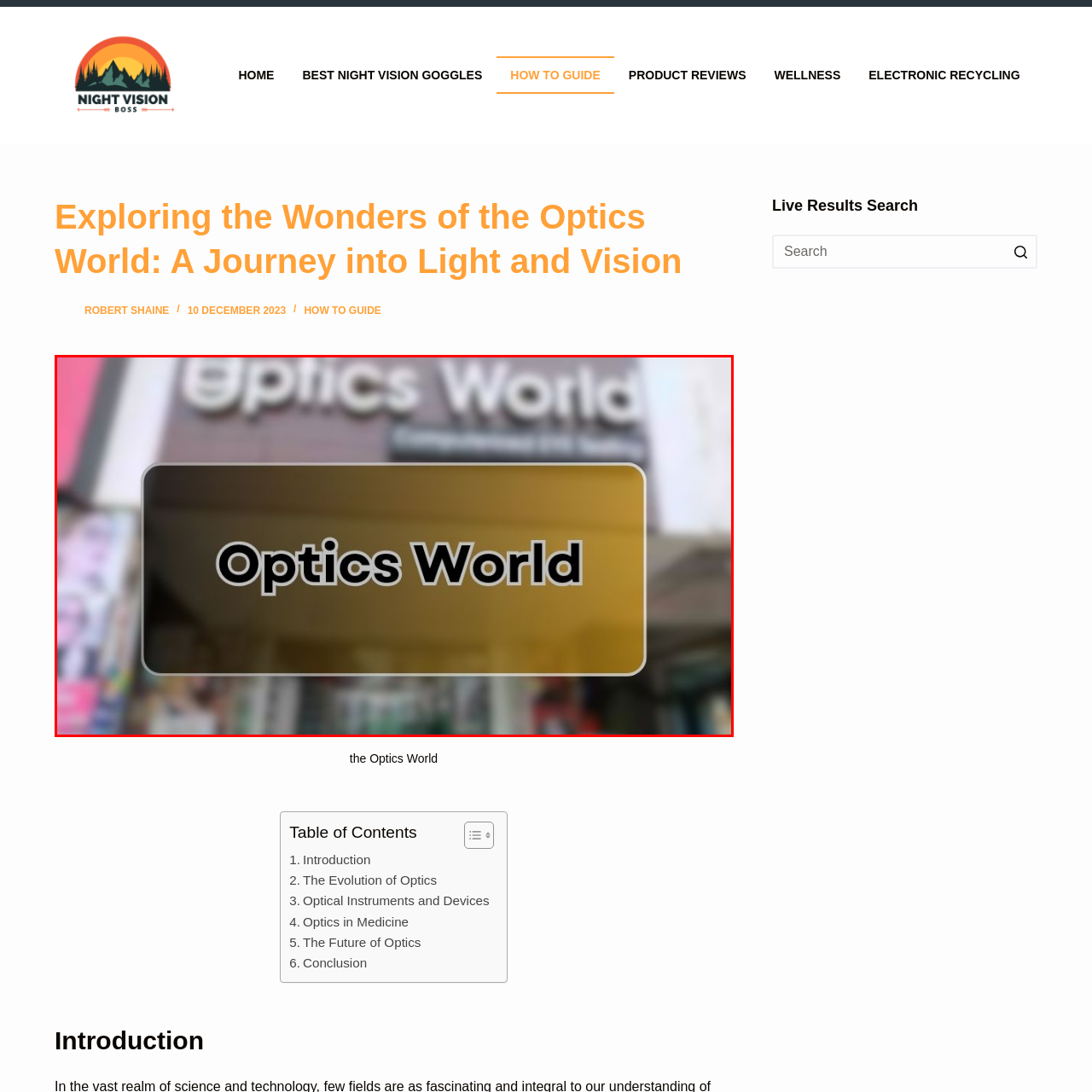What type of products or services does Optics World offer? Analyze the image within the red bounding box and give a one-word or short-phrase response.

Optics-related products and services